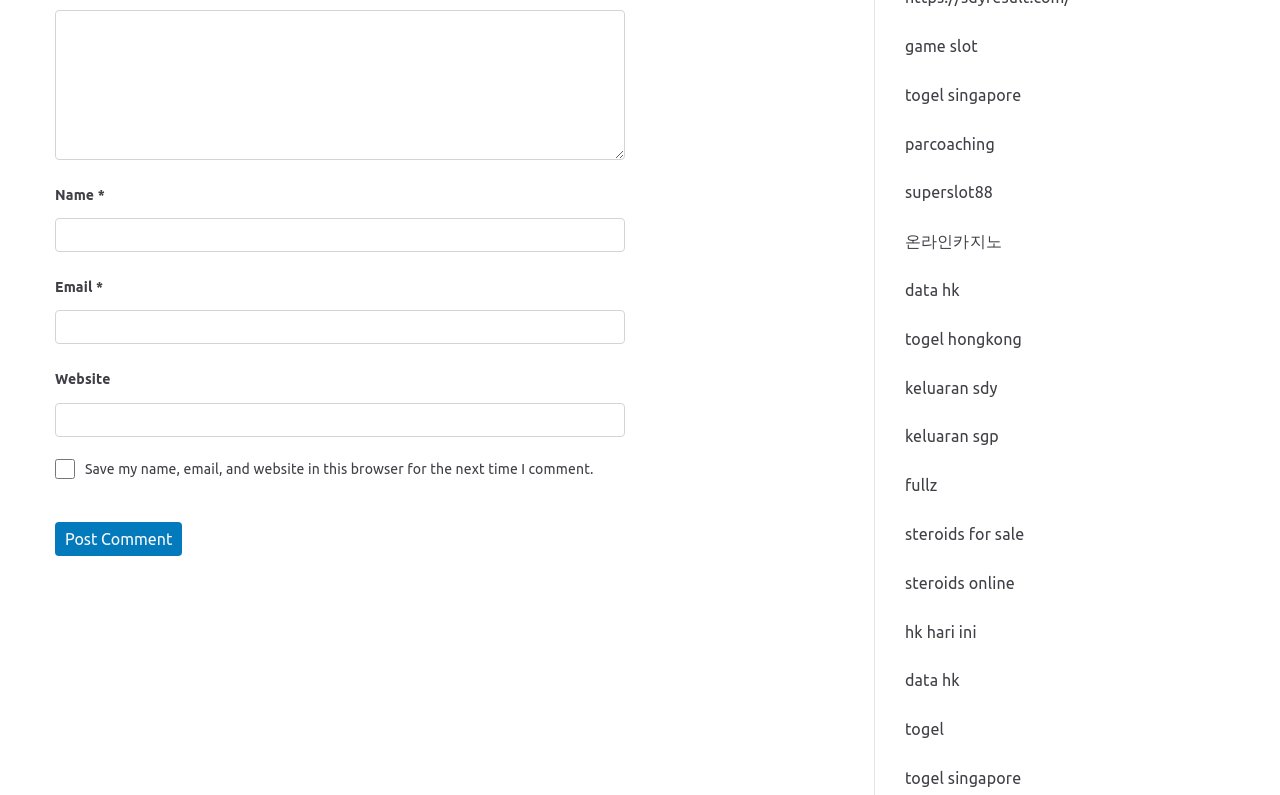Please identify the bounding box coordinates of the element on the webpage that should be clicked to follow this instruction: "Enter a comment". The bounding box coordinates should be given as four float numbers between 0 and 1, formatted as [left, top, right, bottom].

[0.043, 0.013, 0.488, 0.201]